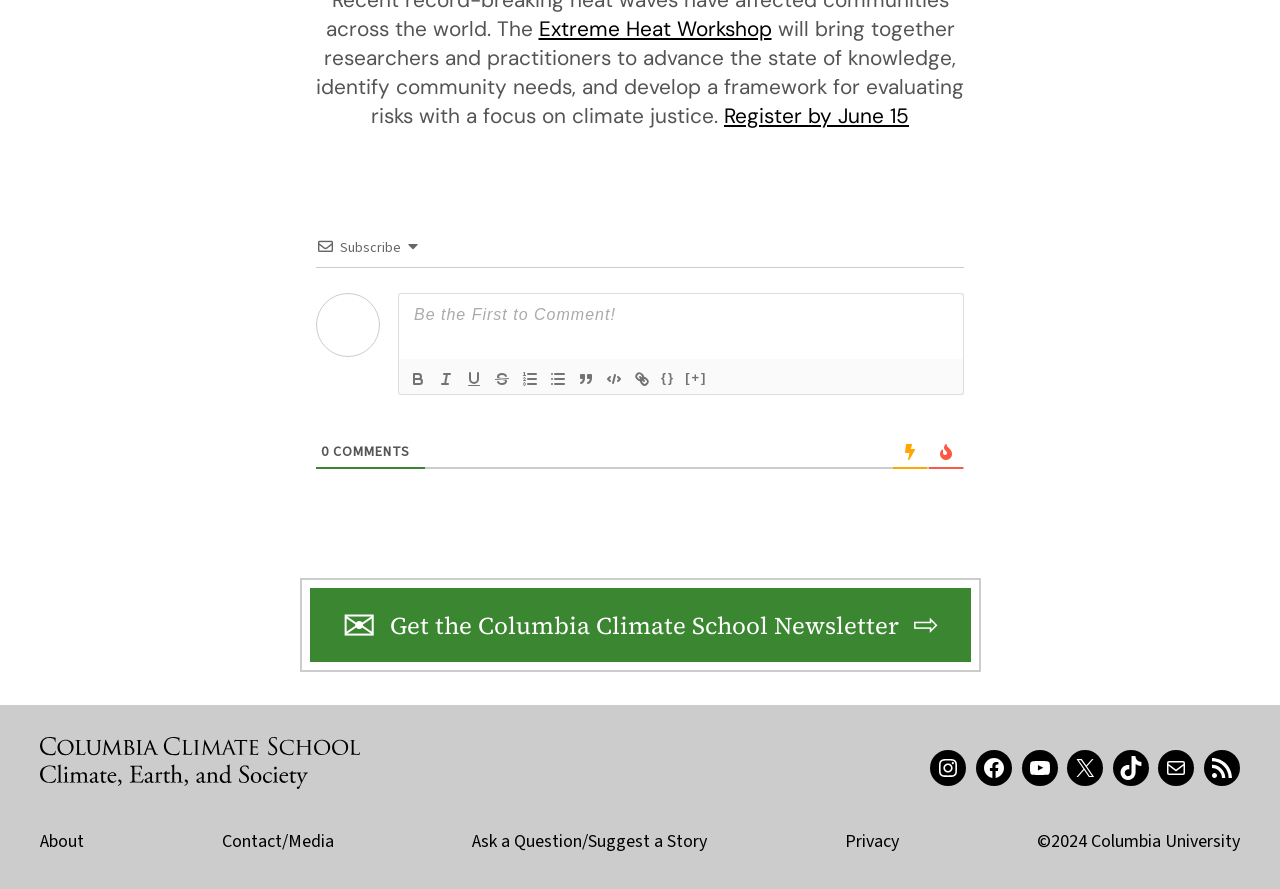Locate the bounding box coordinates of the element you need to click to accomplish the task described by this instruction: "Search for something".

None